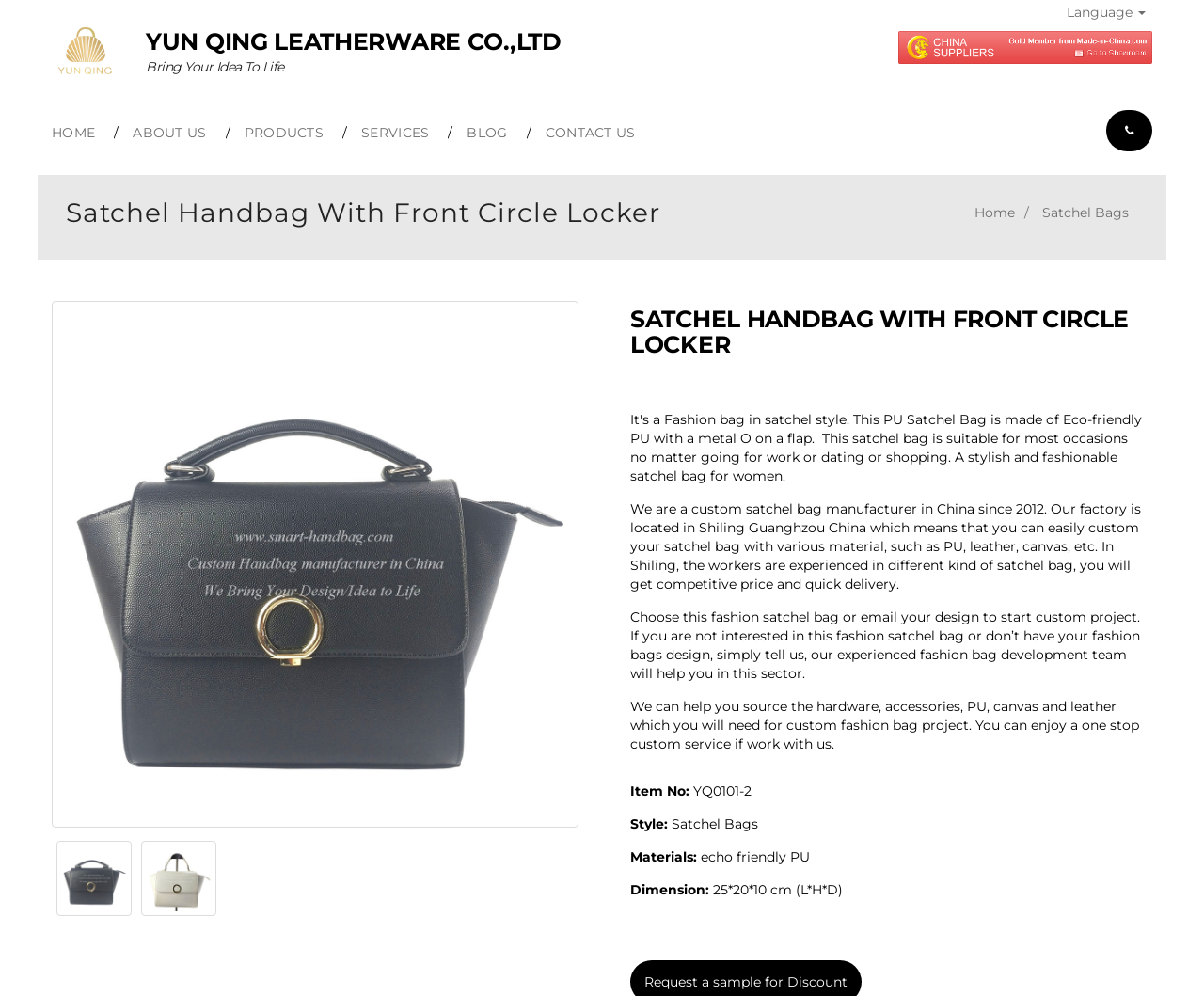Find the bounding box coordinates of the clickable element required to execute the following instruction: "View 'Satchel Bags' products". Provide the coordinates as four float numbers between 0 and 1, i.e., [left, top, right, bottom].

[0.866, 0.205, 0.938, 0.222]